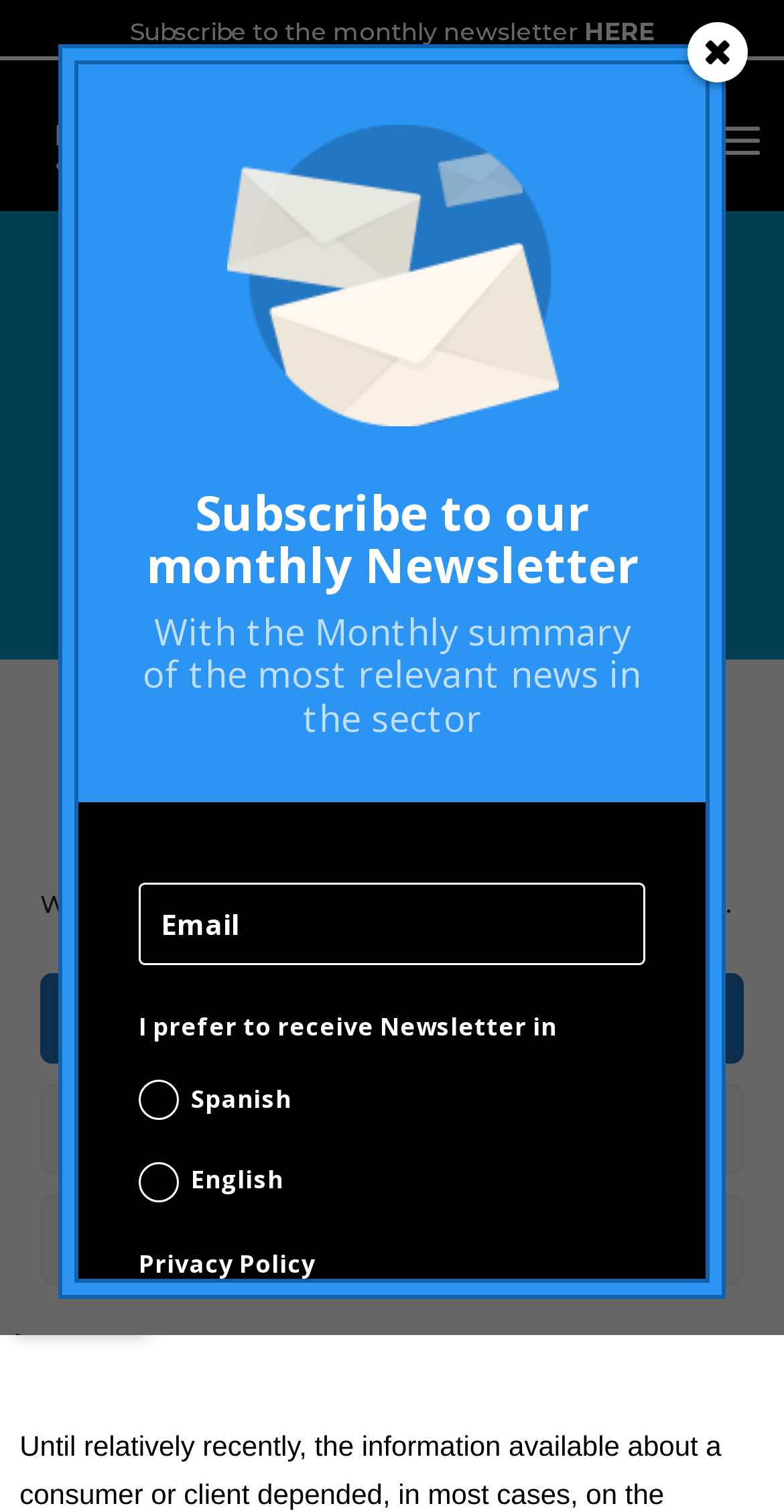What is the policy related to the newsletter?
Refer to the screenshot and answer in one word or phrase.

Privacy Policy